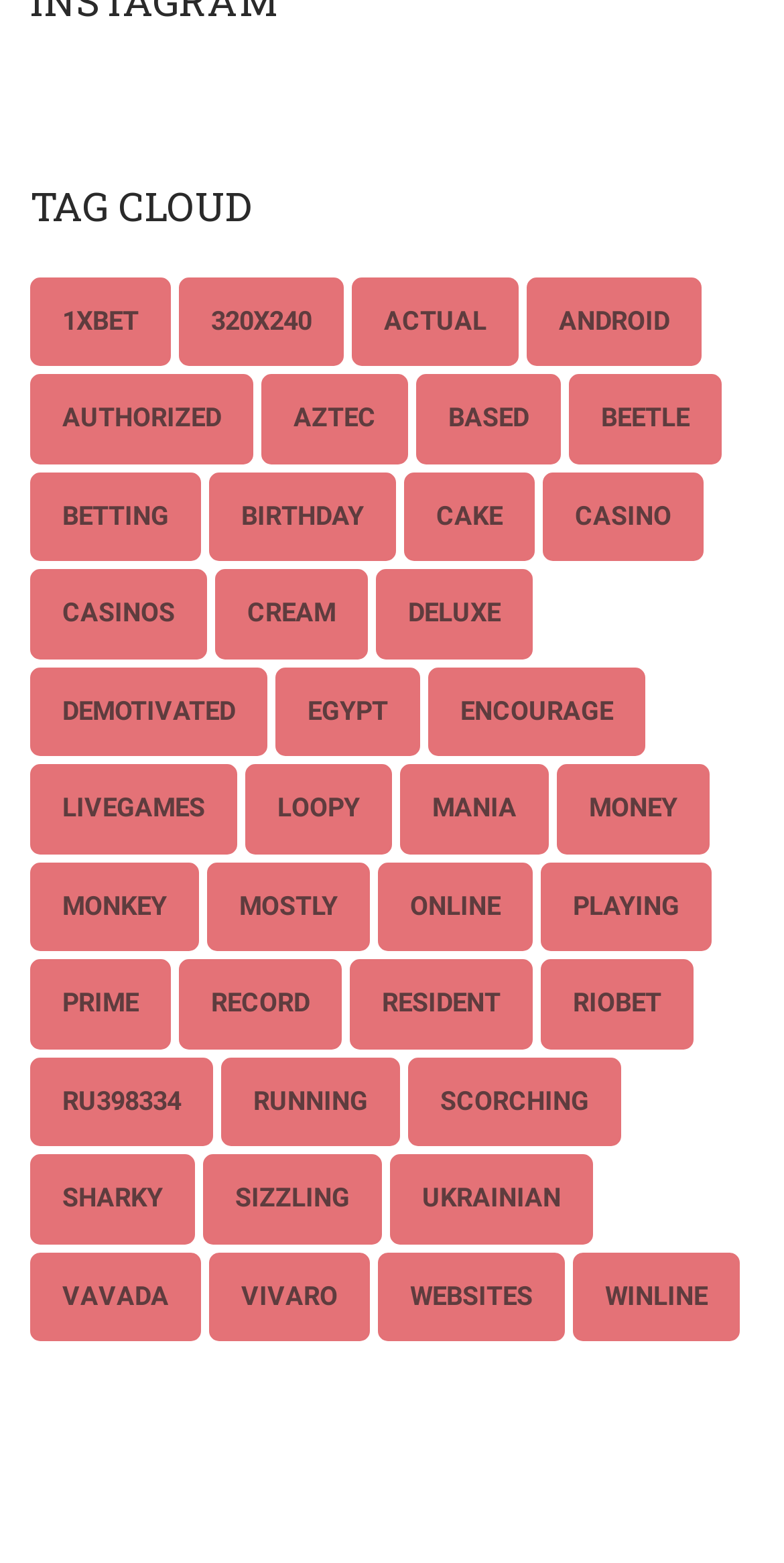Please find the bounding box coordinates for the clickable element needed to perform this instruction: "explore the online page".

[0.482, 0.551, 0.679, 0.608]